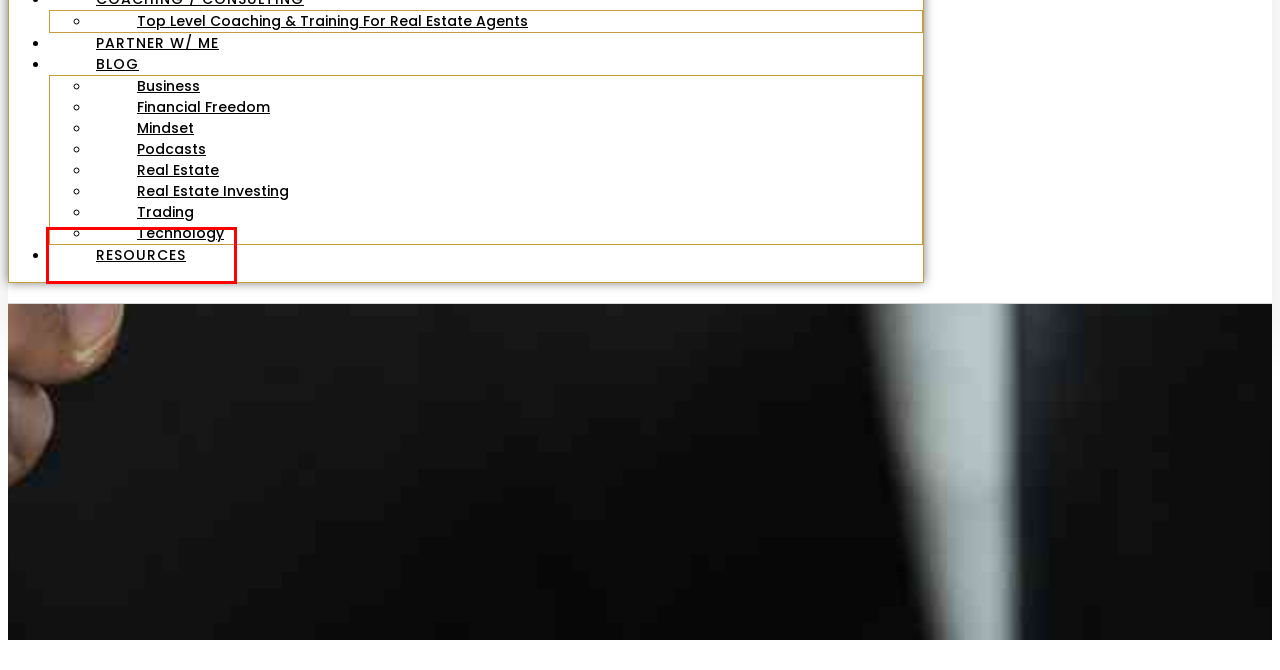Analyze the screenshot of a webpage that features a red rectangle bounding box. Pick the webpage description that best matches the new webpage you would see after clicking on the element within the red bounding box. Here are the candidates:
A. How to Evaluate a Neighborhood Before Moving In - Casanova Brooks
B. About - Casanova Brooks
C. DreamNation Cards
D. Podcasts Archives - Casanova Brooks
E. Technology Archives - Casanova Brooks
F. 3 Tips for Starting a Career in Real Estate - Casanova Brooks
G. Mindset Archives - Casanova Brooks
H. January 21, 2022 - Casanova Brooks

C